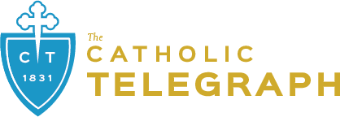What is the significance of the cross symbol above the initials?
Answer the question using a single word or phrase, according to the image.

Connection to Catholic faith